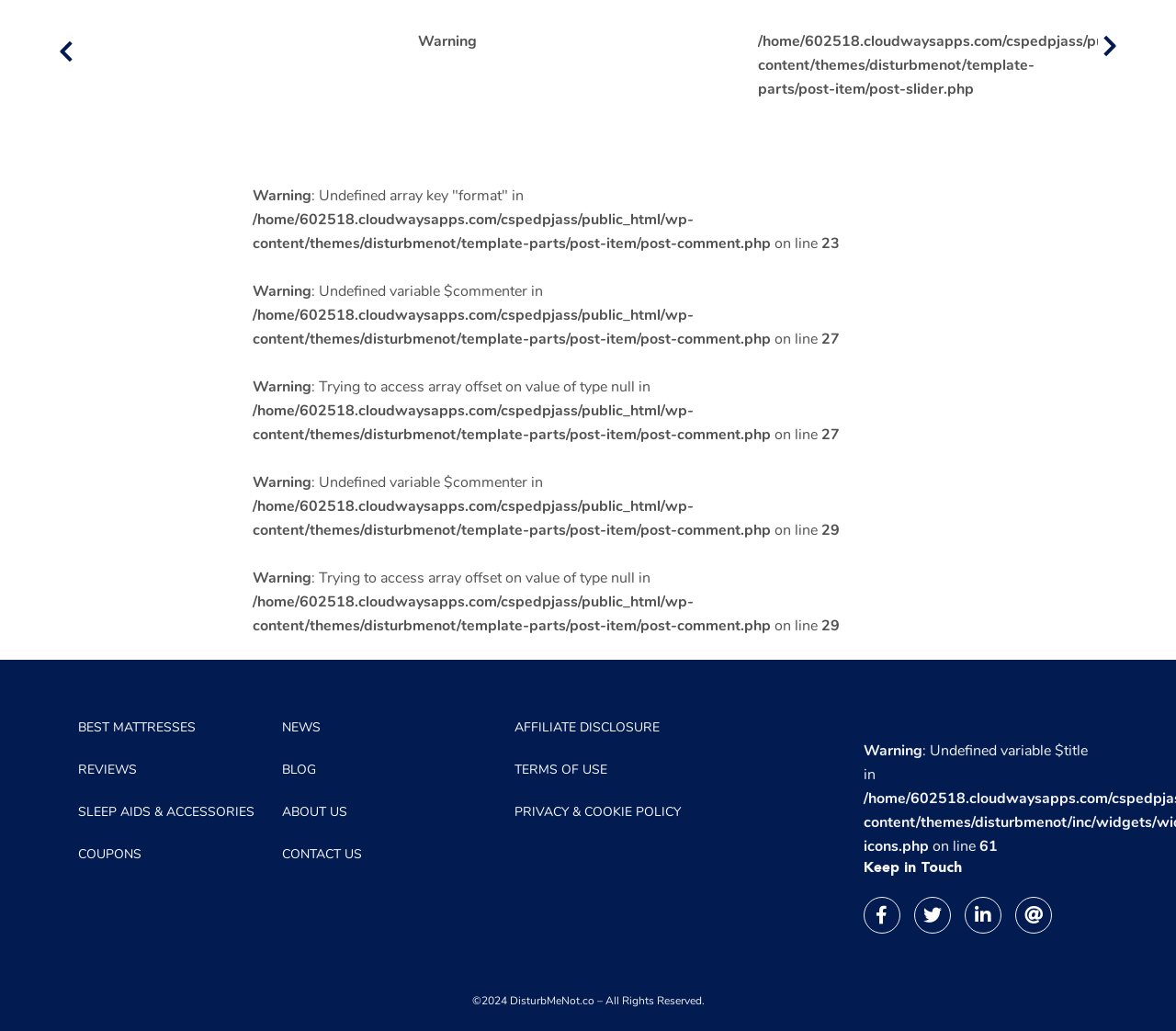What is the warning about on line 23?
Carefully examine the image and provide a detailed answer to the question.

The warning message on line 23 is about an undefined array key 'format'. This warning is displayed in the code snippet '/home/602518.cloudwaysapps.com/cspedpjass/public_html/wp-content/themes/disturbmenot/template-parts/post-item/post-comment.php'.